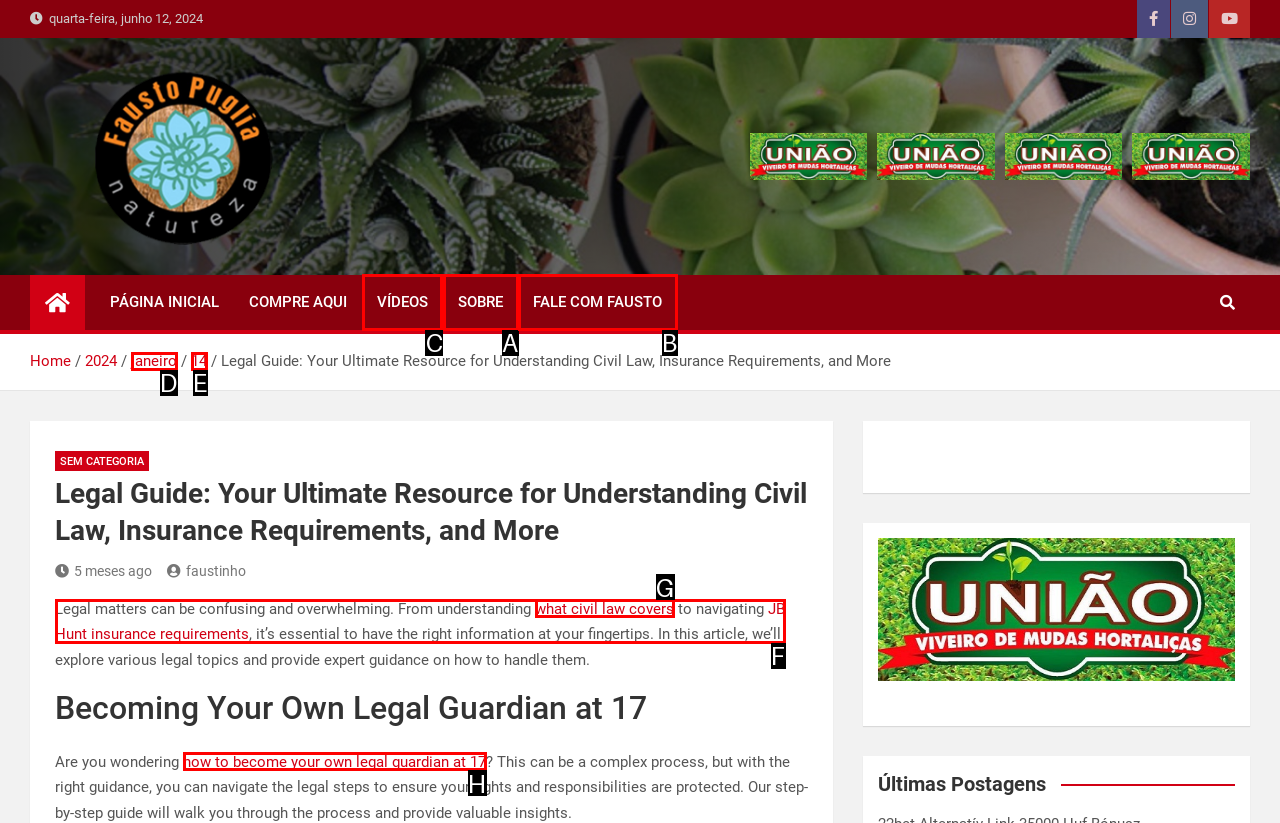Identify the correct UI element to click to follow this instruction: Watch the VÍDEOS
Respond with the letter of the appropriate choice from the displayed options.

C